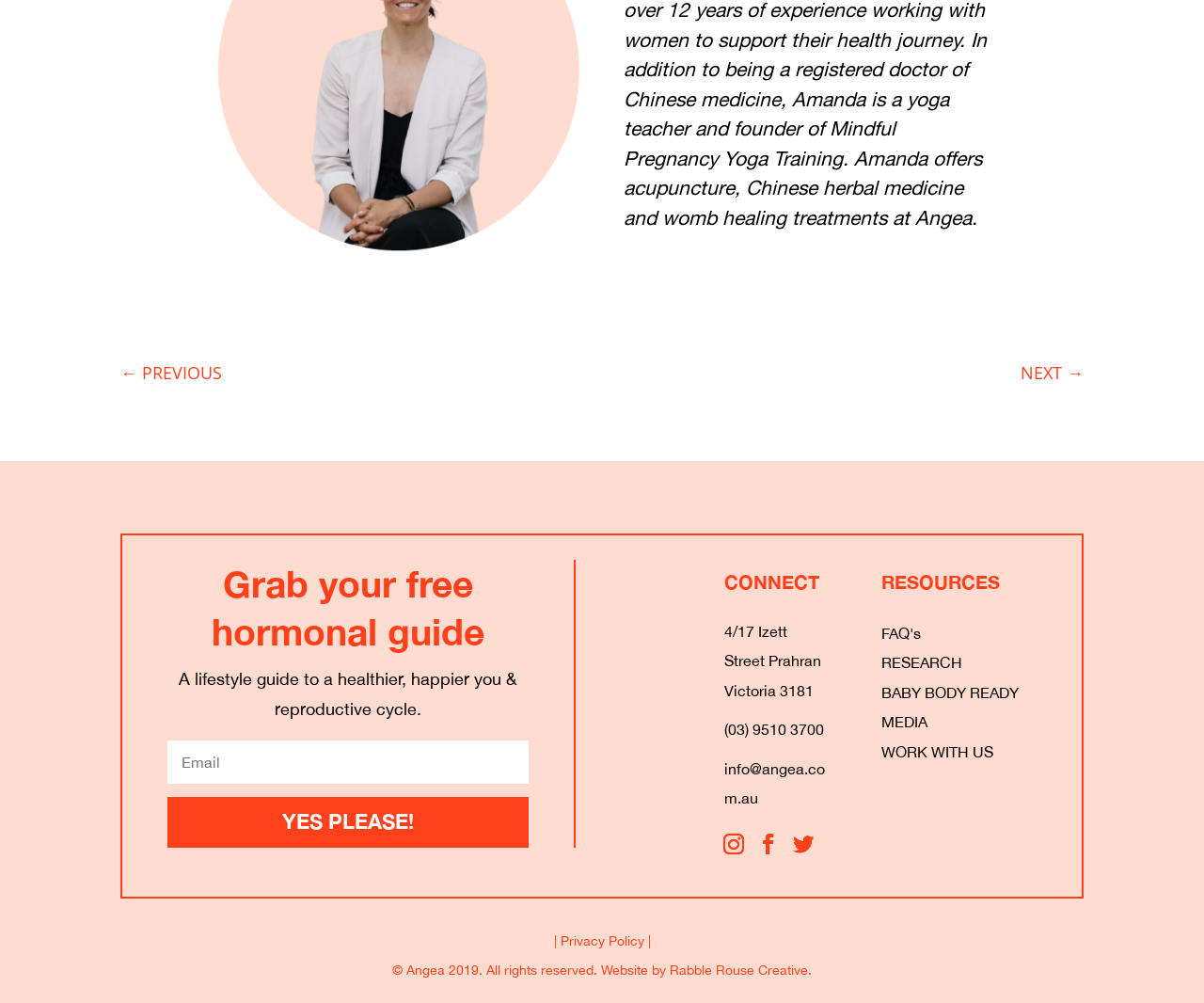Answer the question below using just one word or a short phrase: 
What is the name of the company that designed the website?

Rabble Rouse Creative